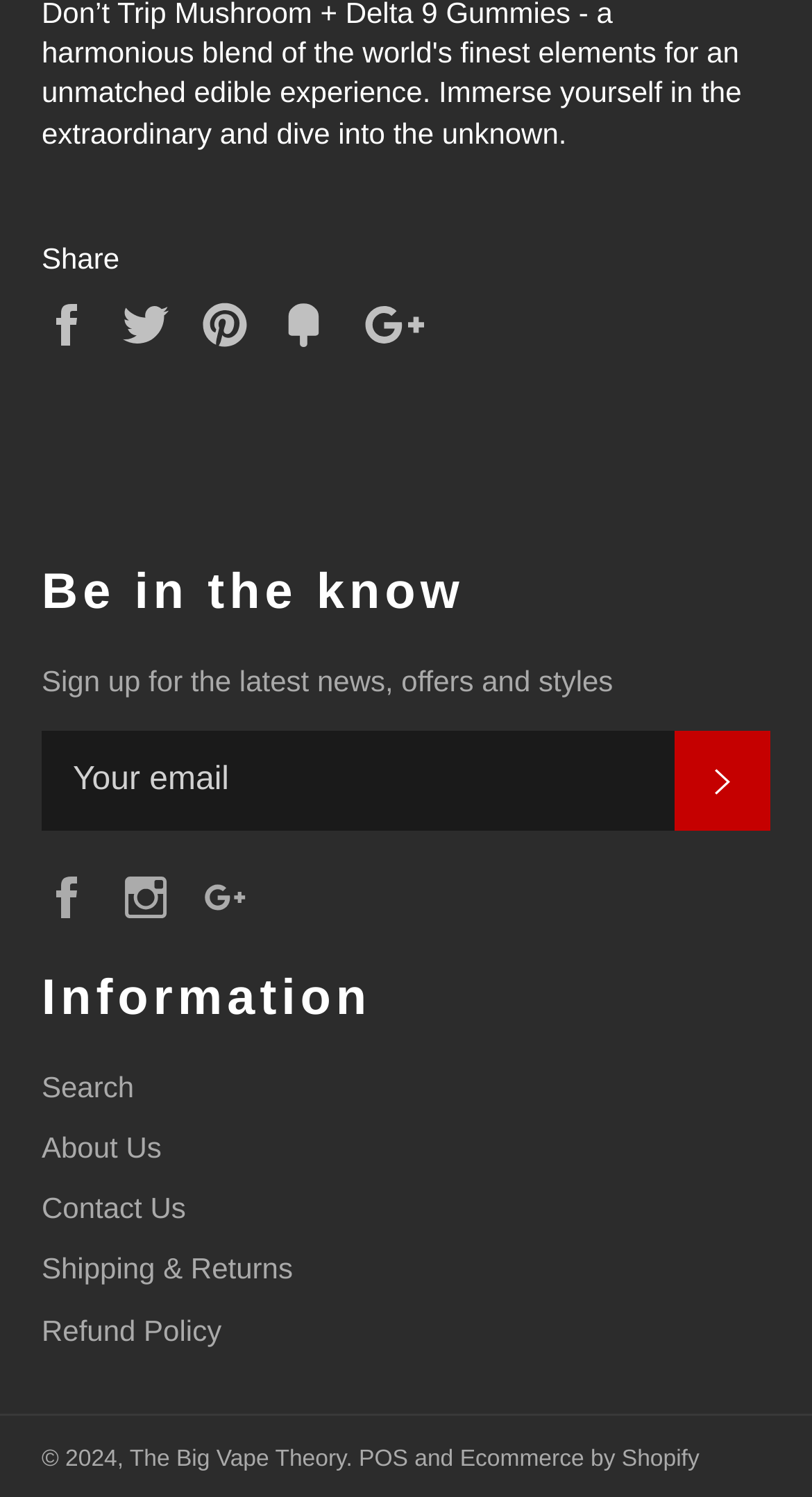Pinpoint the bounding box coordinates of the element to be clicked to execute the instruction: "Search for something".

[0.051, 0.714, 0.165, 0.737]